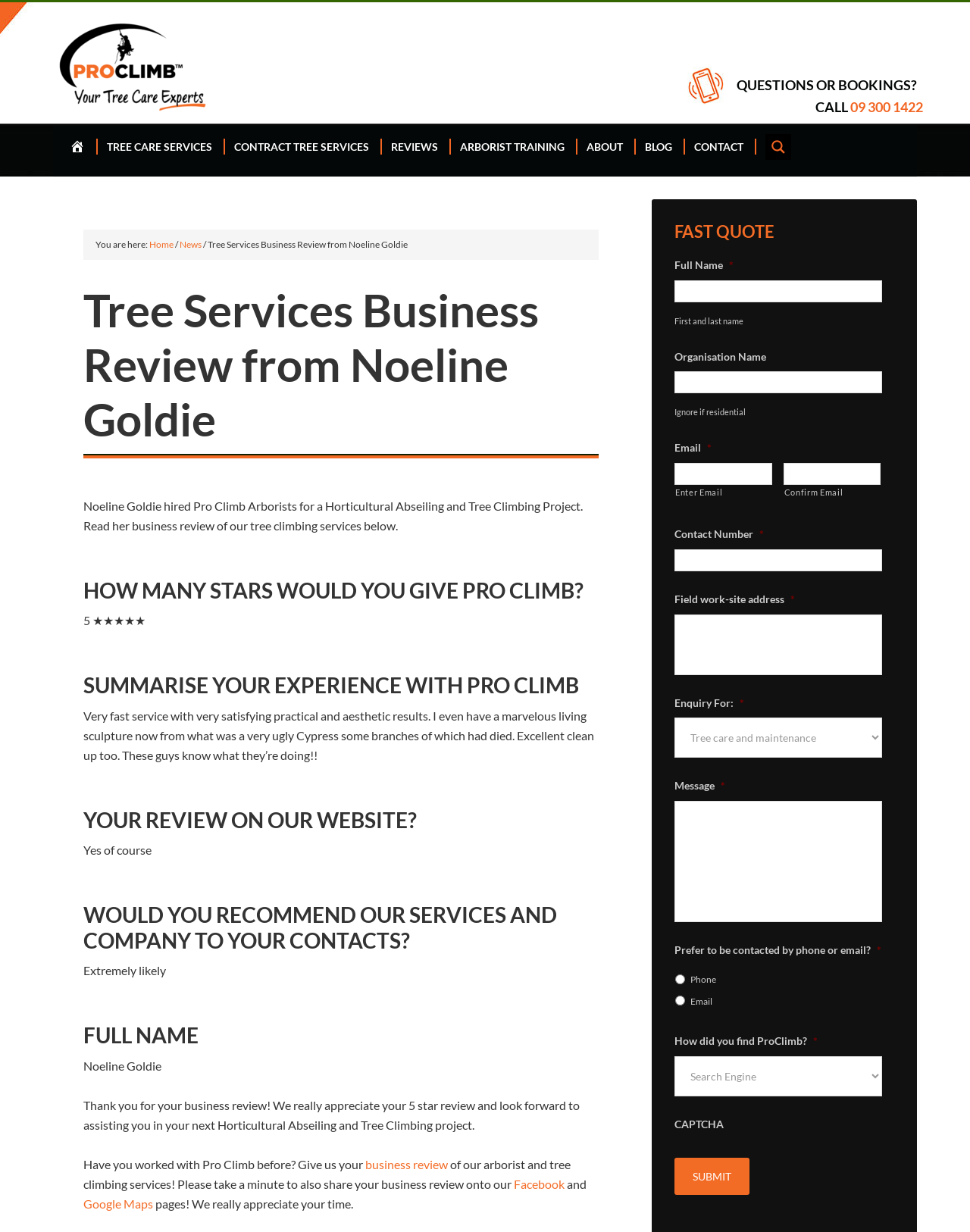Find the bounding box coordinates of the area to click in order to follow the instruction: "Click the 'REVIEWS' link".

[0.395, 0.113, 0.463, 0.125]